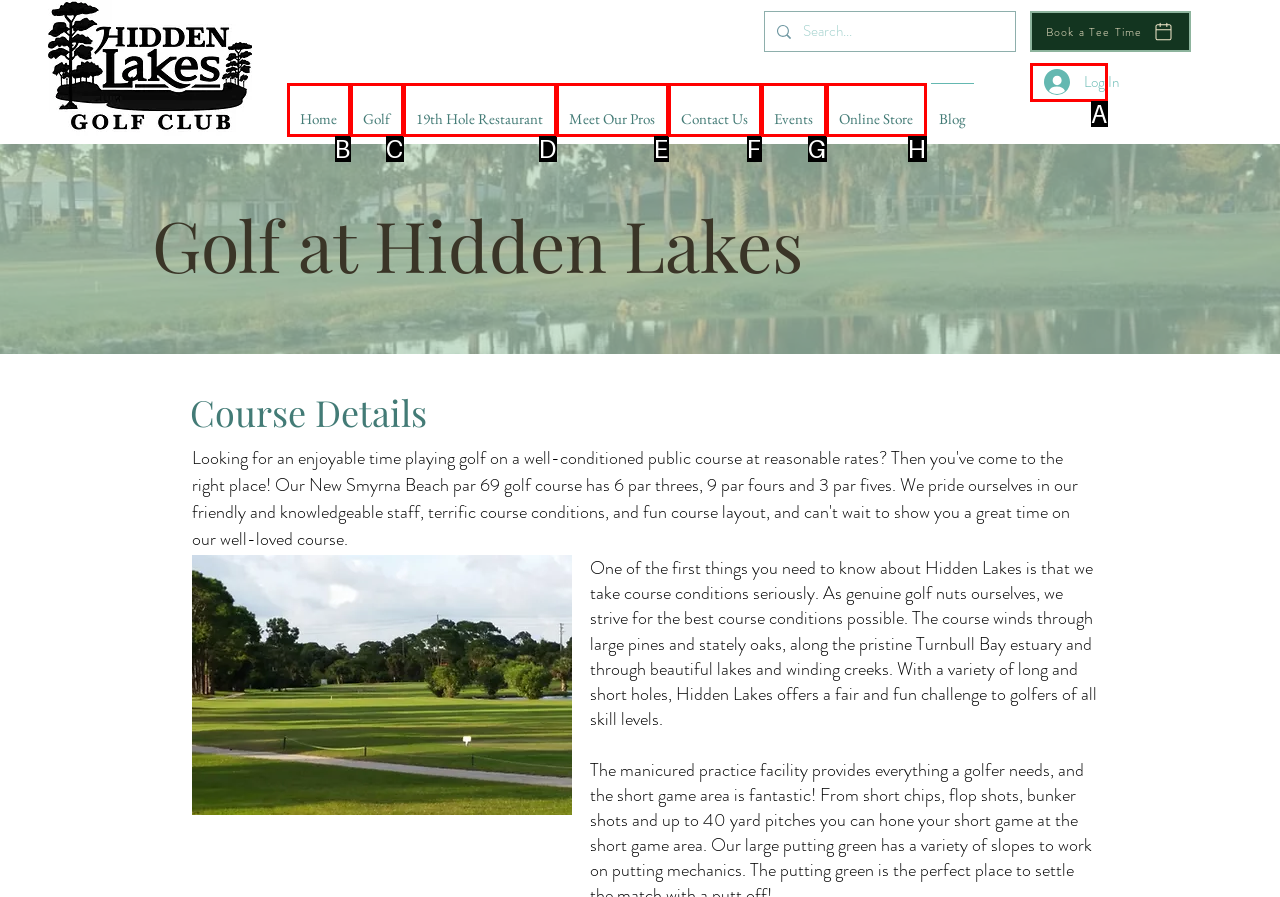Identify the option that corresponds to the description: Meet Our Pros 
Provide the letter of the matching option from the available choices directly.

E